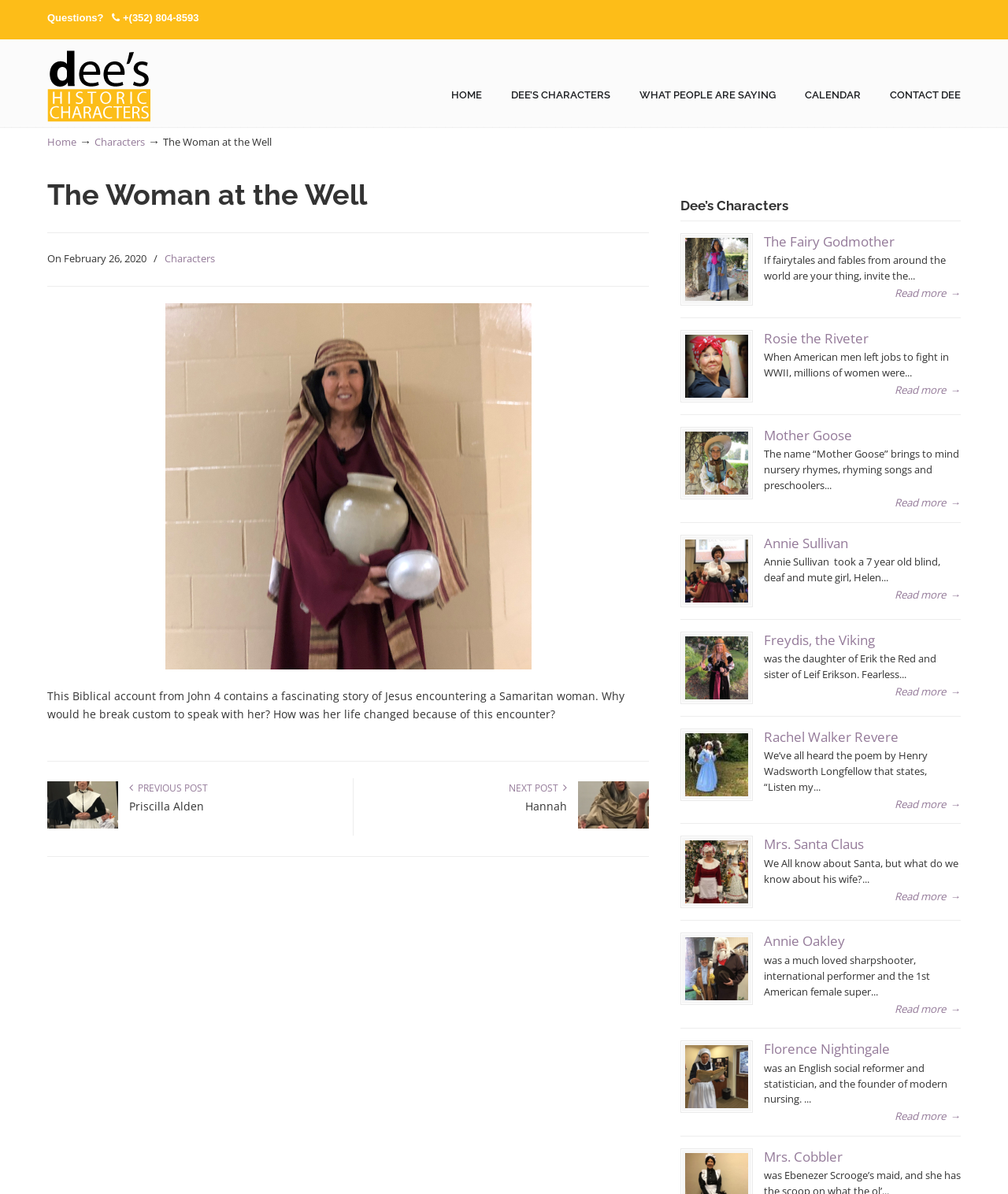Please determine the bounding box coordinates of the clickable area required to carry out the following instruction: "Read more about 'The Woman at the Well'". The coordinates must be four float numbers between 0 and 1, represented as [left, top, right, bottom].

[0.047, 0.576, 0.62, 0.604]